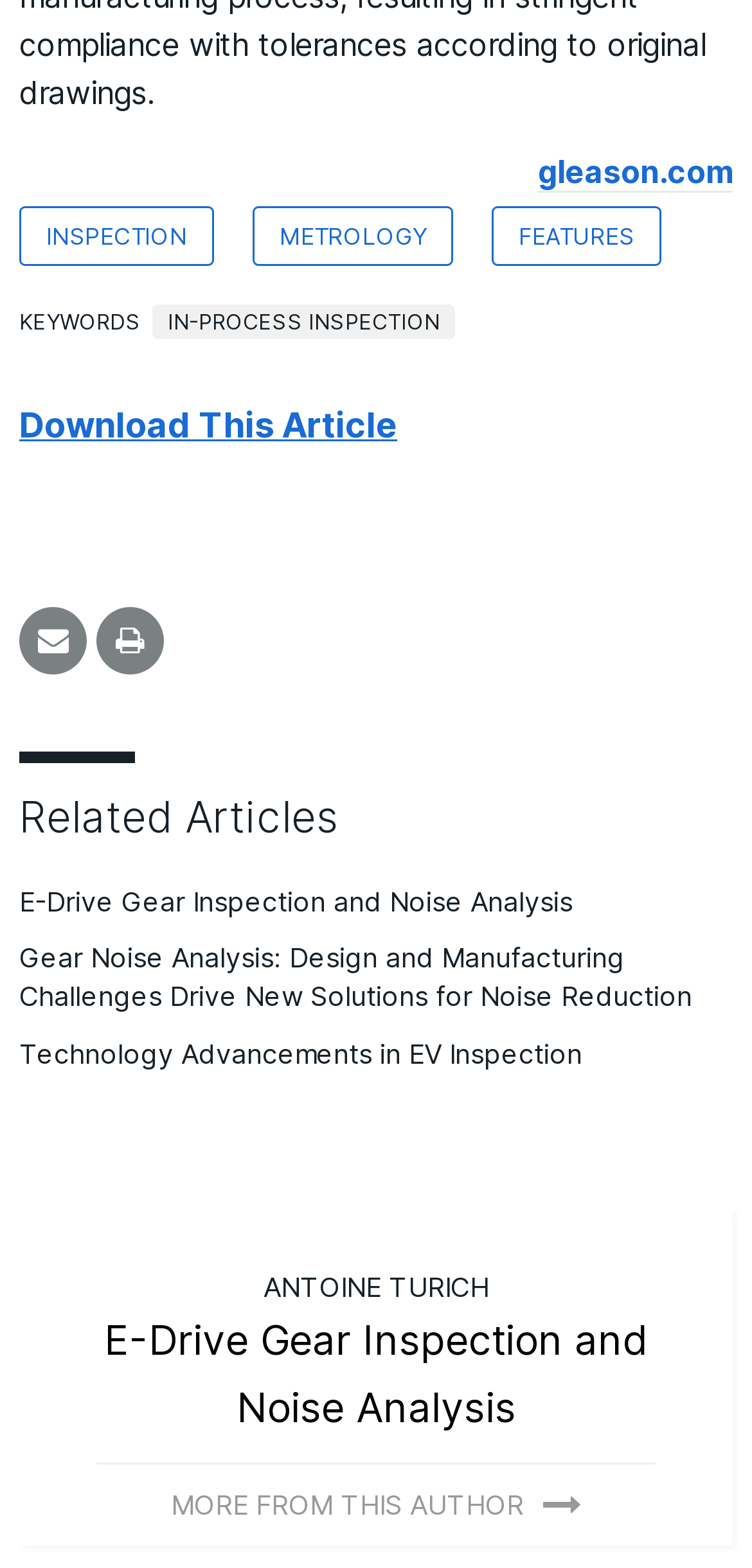Identify the bounding box coordinates necessary to click and complete the given instruction: "read E-Drive Gear Inspection and Noise Analysis".

[0.026, 0.564, 0.762, 0.585]